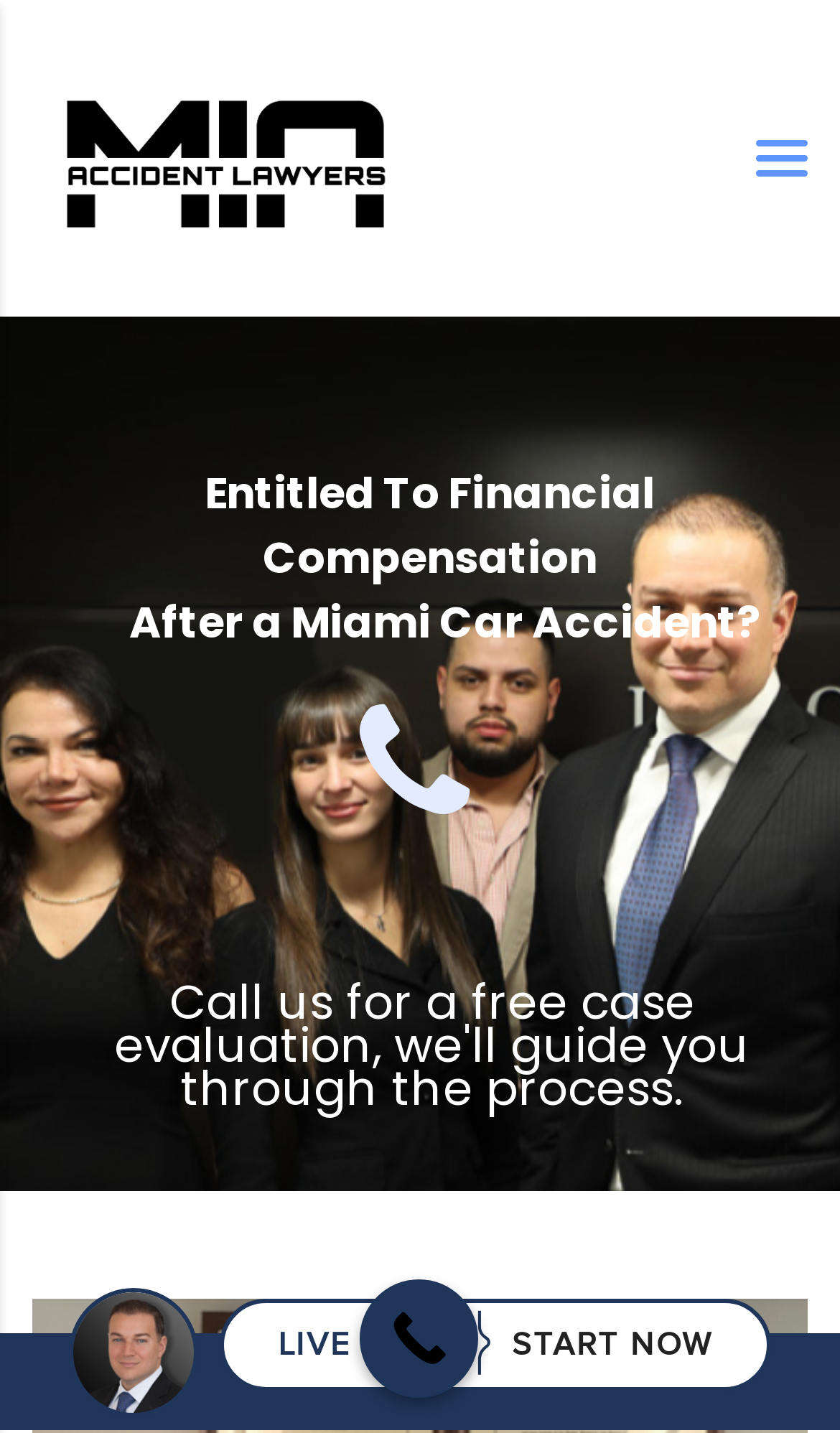What is the purpose of the 'Call Now Button'?
Please provide a single word or phrase in response based on the screenshot.

To contact the law firm